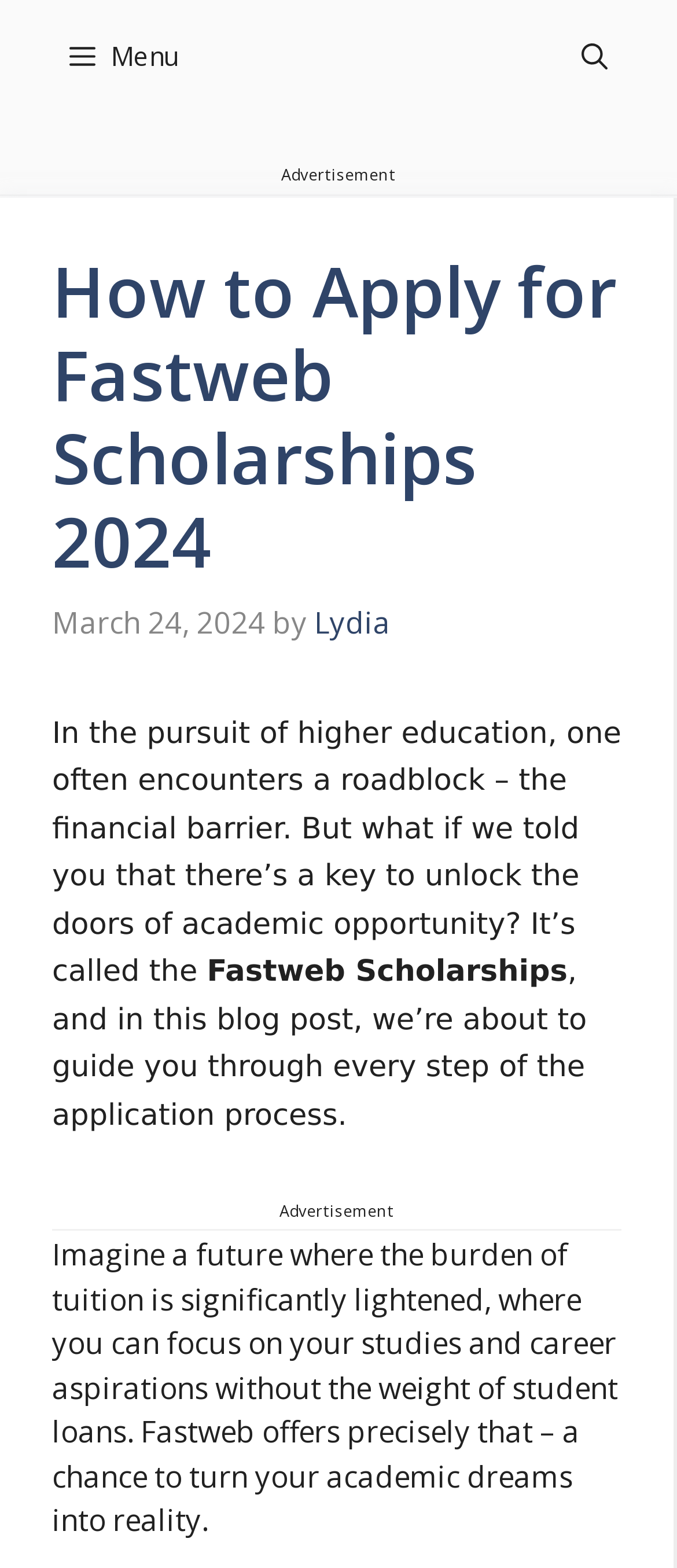Use the information in the screenshot to answer the question comprehensively: What is the main topic of this webpage?

The main topic of this webpage is Fastweb Scholarships, which can be inferred from the heading 'How to Apply for Fastweb Scholarships 2024' and the content of the webpage that discusses the application process and benefits of Fastweb Scholarships.